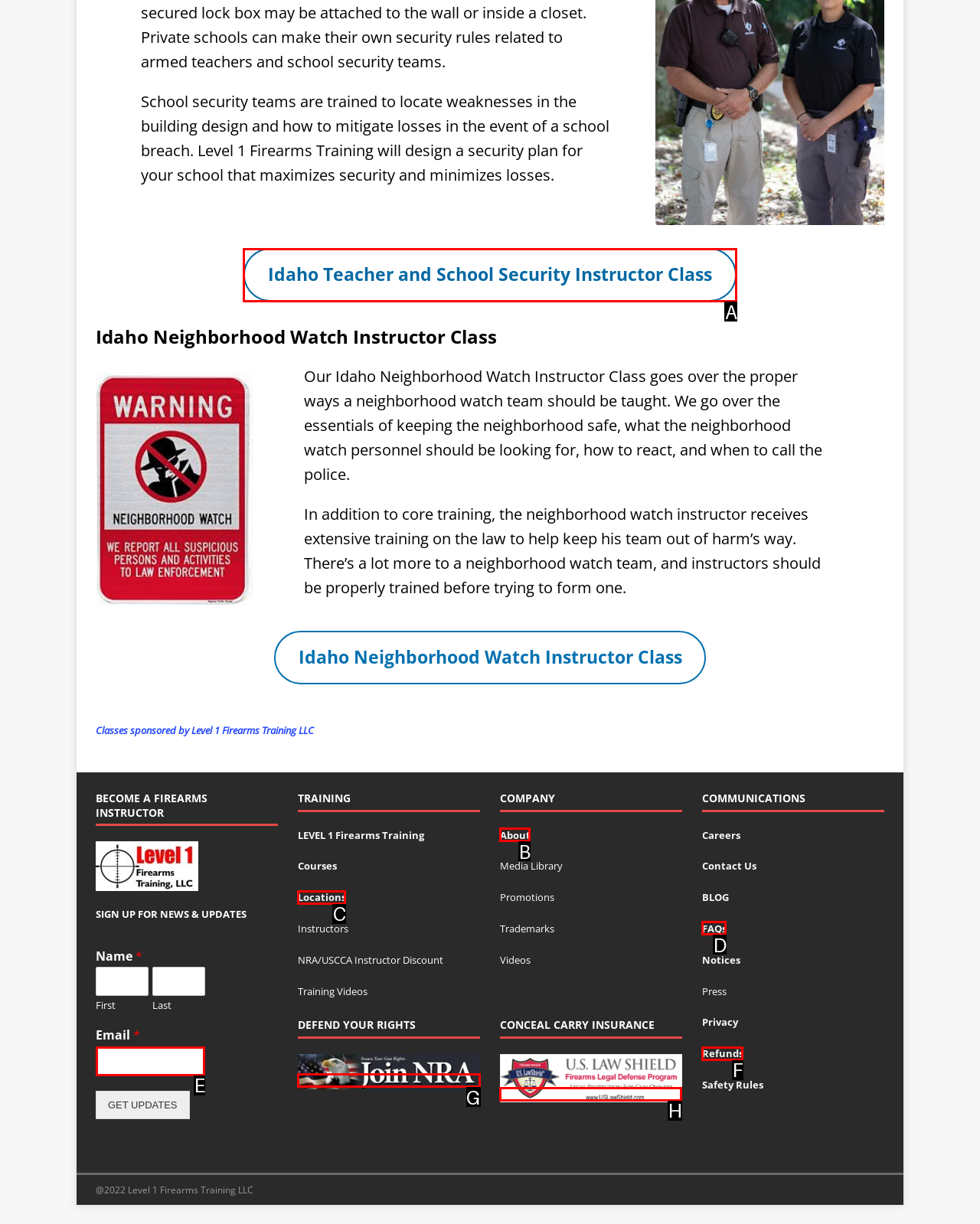Select the letter of the UI element you need to click on to fulfill this task: Click the 'Idaho Teacher and School Security Instructor Class' link. Write down the letter only.

A